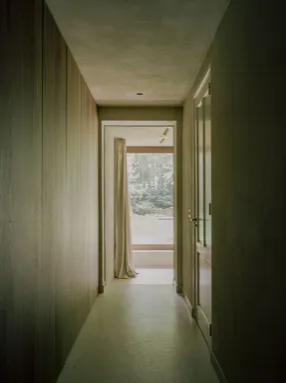Describe all the important aspects and features visible in the image.

The image captures a serene interior hallway, characterized by minimalist design elements that create a sense of calm and openness. The walls are clad in light wood, providing warmth to the muted color palette, while the natural light streaming in from a doorway at the end of the corridor enhances the inviting atmosphere. A soft curtain sways gently in the breeze, adding a touch of softness against the clean lines of the space. This hallway serves as a transition between the interior and the garden, reflecting the careful architectural thought that balances the boundaries between indoor comfort and outdoor beauty. The overall composition invites viewers to appreciate the harmony of form and function within this thoughtfully designed environment.